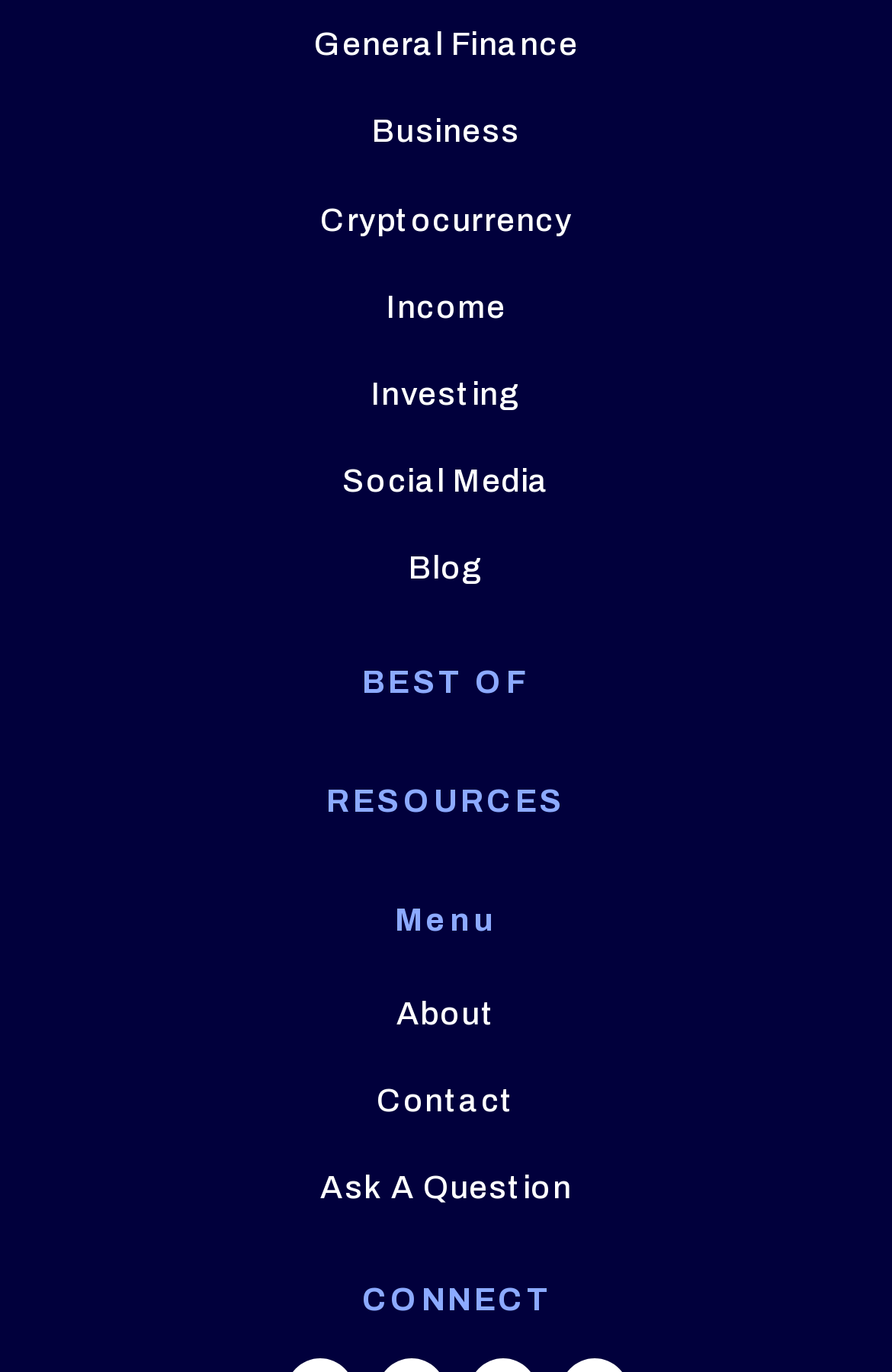Determine the bounding box coordinates of the clickable area required to perform the following instruction: "Click on General Finance". The coordinates should be represented as four float numbers between 0 and 1: [left, top, right, bottom].

[0.352, 0.02, 0.648, 0.045]